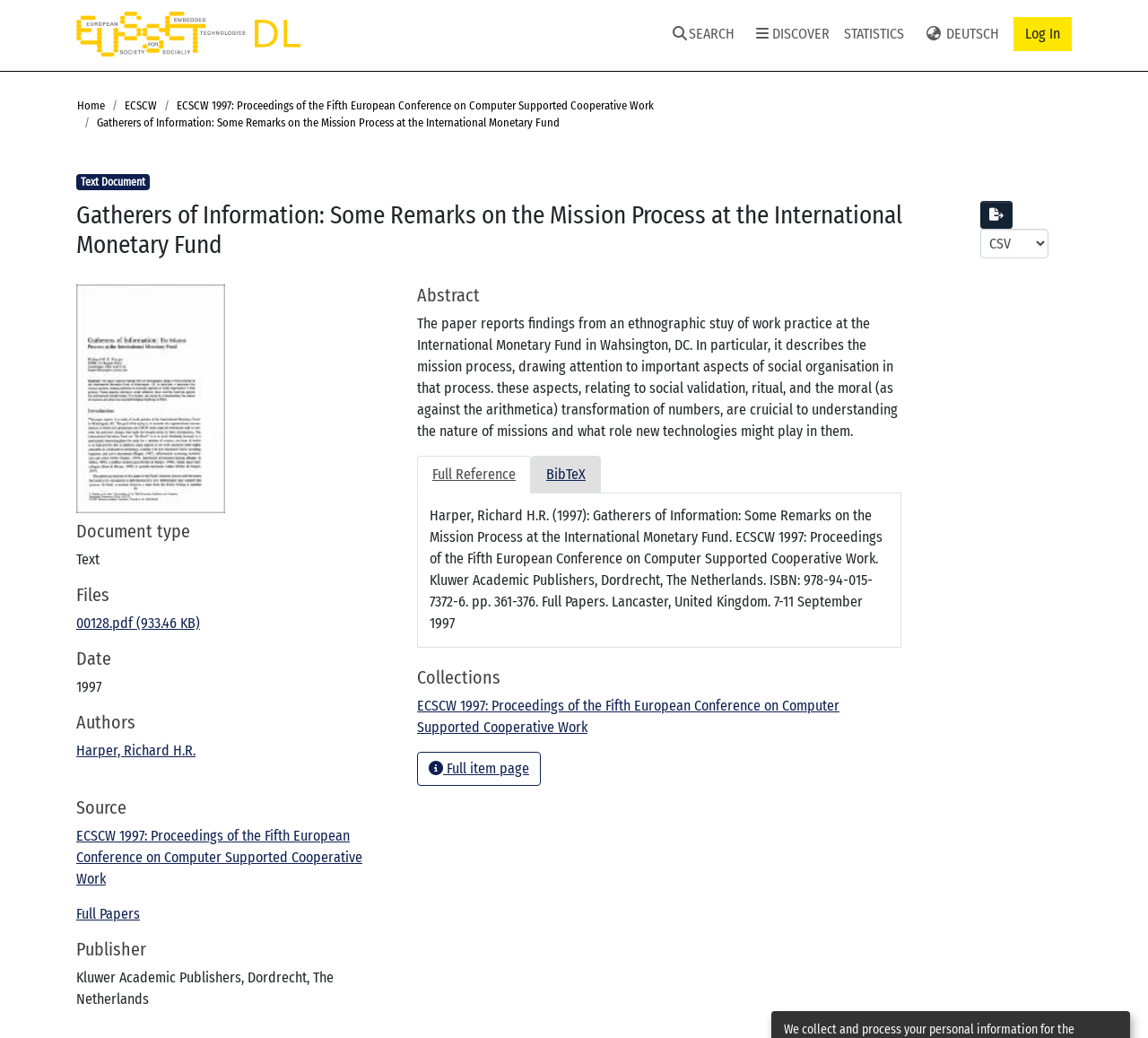Use a single word or phrase to respond to the question:
What is the file size of the paper?

933.46 KB